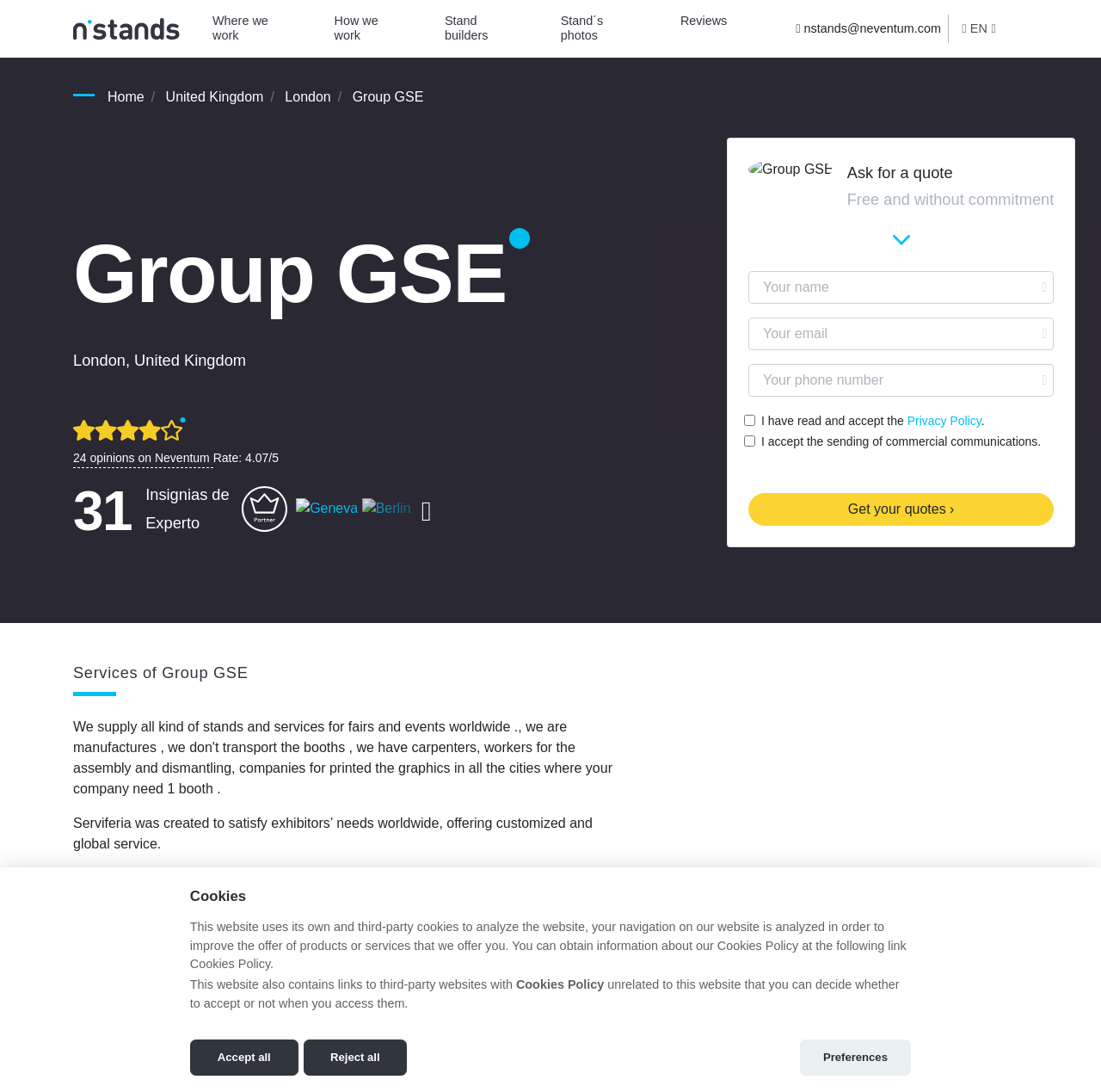Determine the bounding box coordinates for the clickable element to execute this instruction: "Enter your name in the input field". Provide the coordinates as four float numbers between 0 and 1, i.e., [left, top, right, bottom].

[0.68, 0.248, 0.957, 0.278]